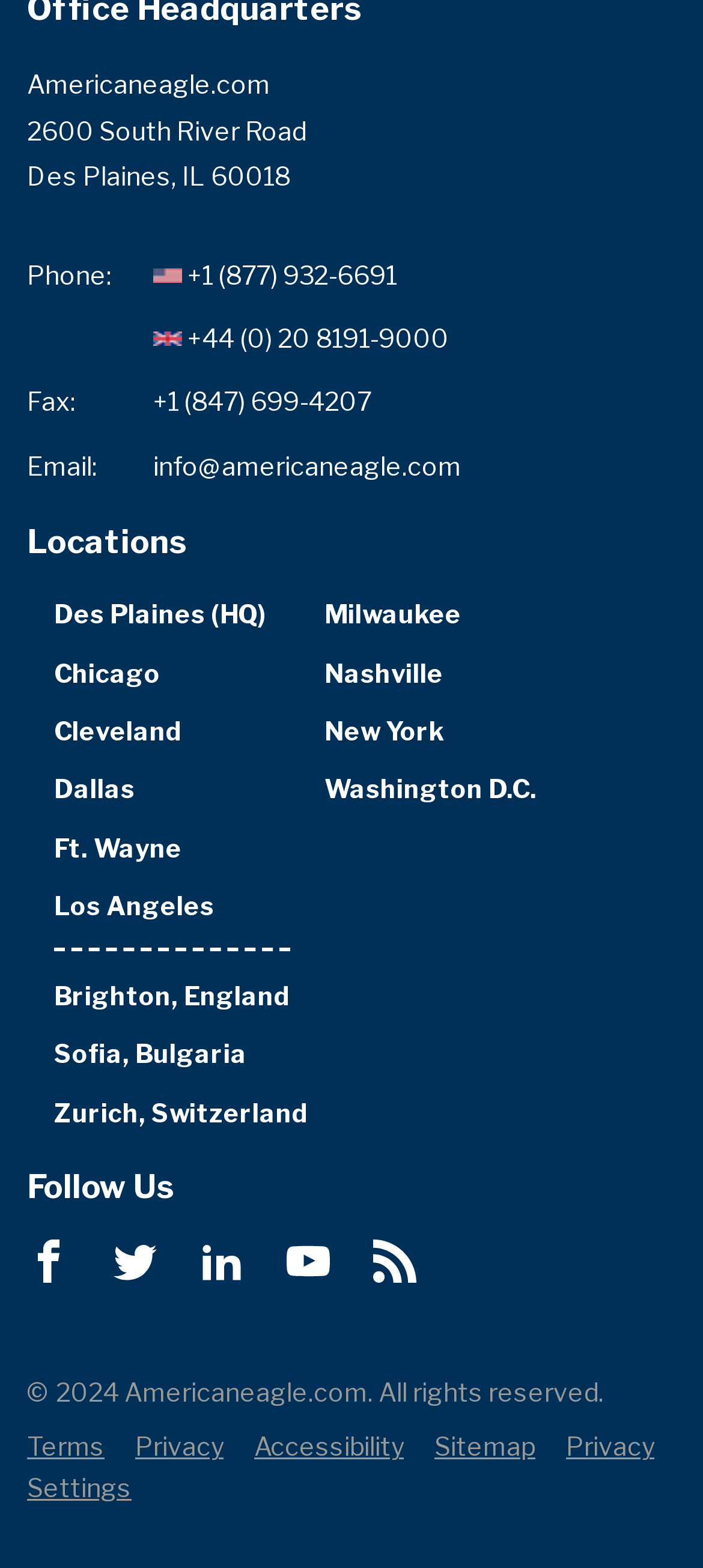What is the phone number for the UK office?
Please answer the question as detailed as possible based on the image.

The phone number for the UK office can be found next to the United Kingdom flag icon, which is located below the US phone number. The phone number is listed as '+44 (0) 20 8191-9000'.